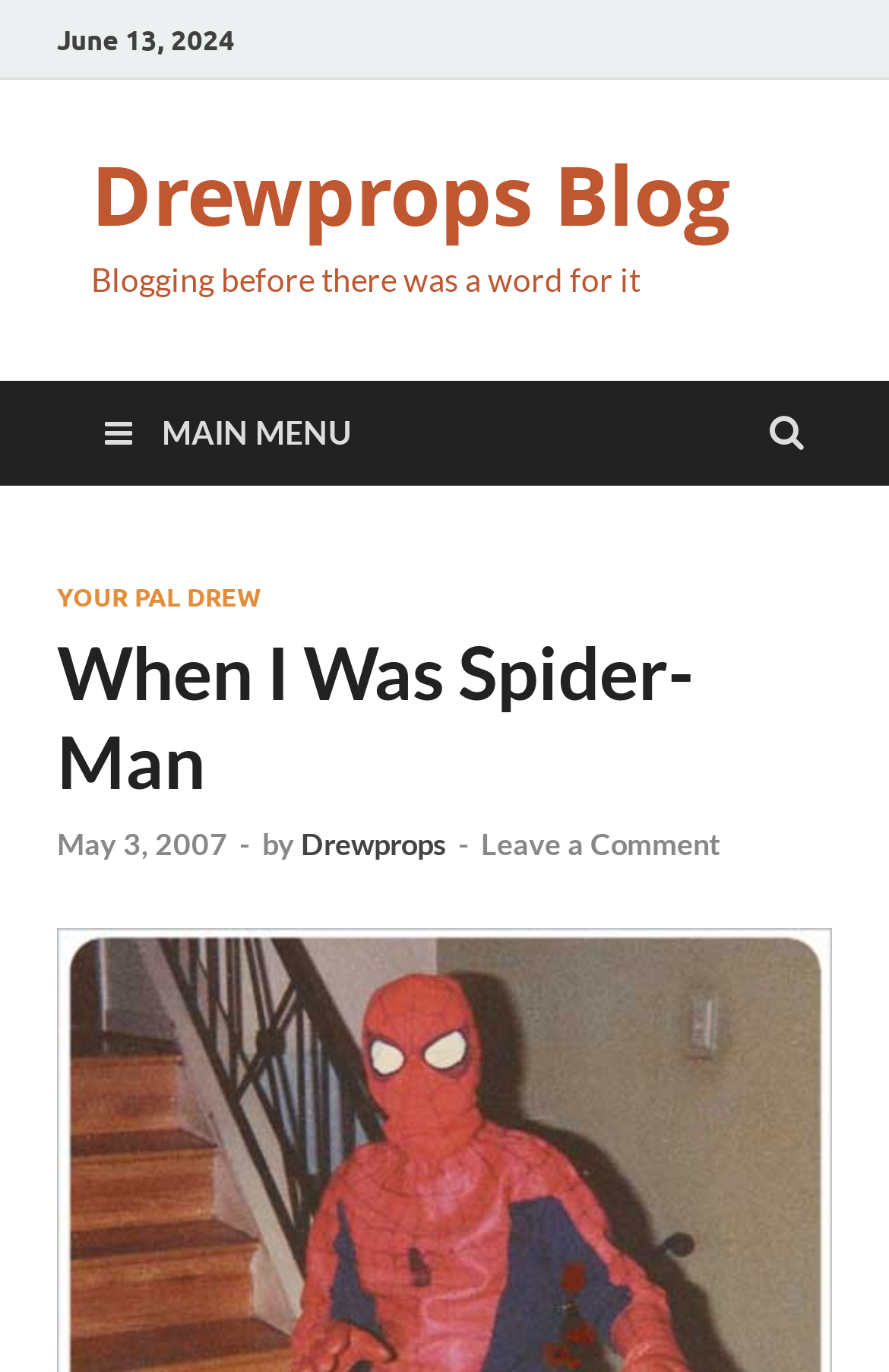What is the name of the blogger?
Answer with a single word or phrase, using the screenshot for reference.

Drewprops